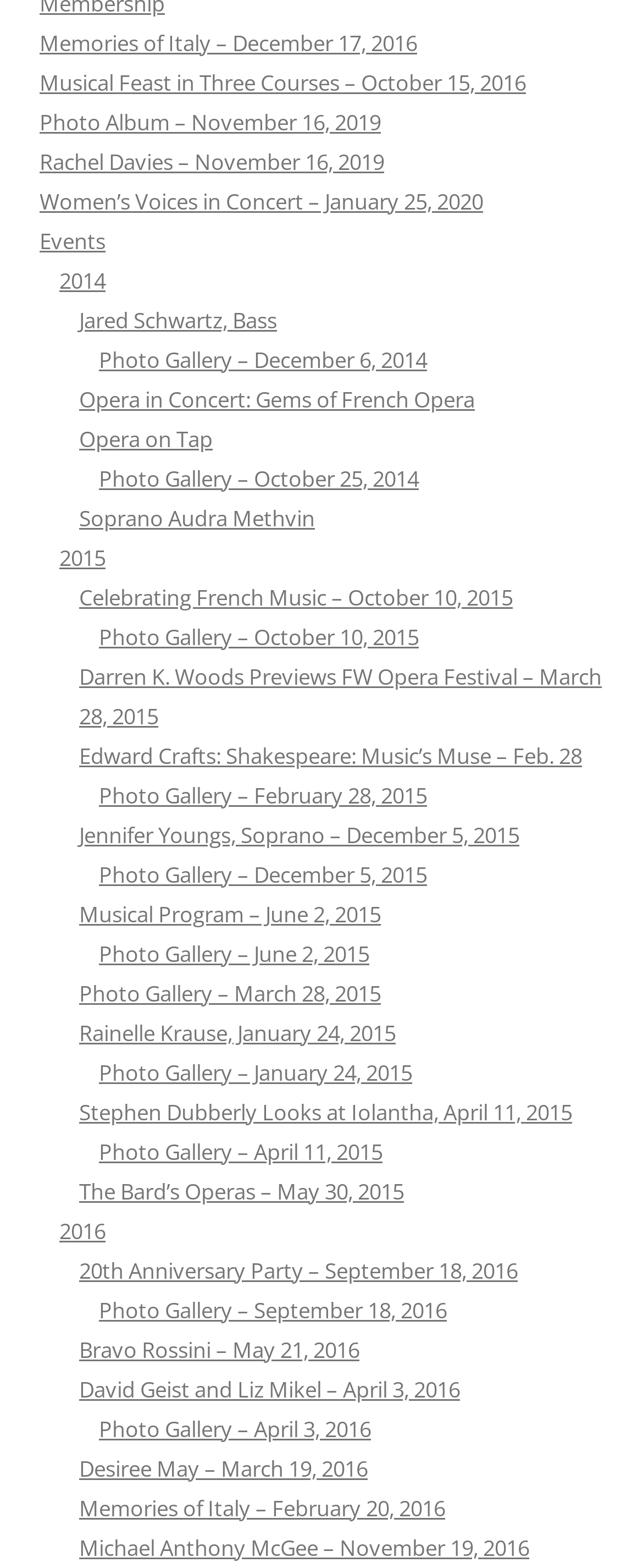Determine the bounding box coordinates of the clickable element to complete this instruction: "Check out Opera in Concert: Gems of French Opera". Provide the coordinates in the format of four float numbers between 0 and 1, [left, top, right, bottom].

[0.123, 0.245, 0.738, 0.264]